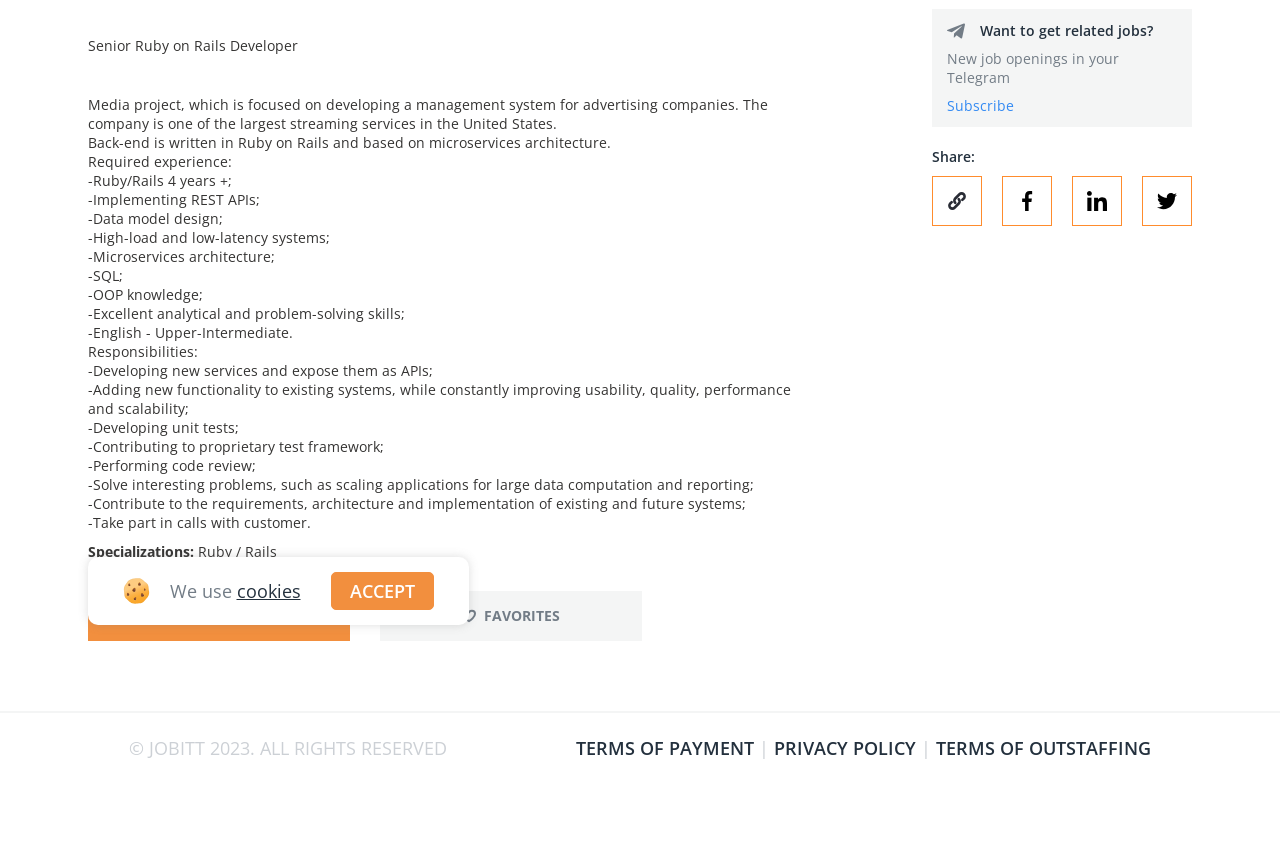Find and provide the bounding box coordinates for the UI element described with: "Terms of outstaffing".

[0.731, 0.862, 0.899, 0.89]